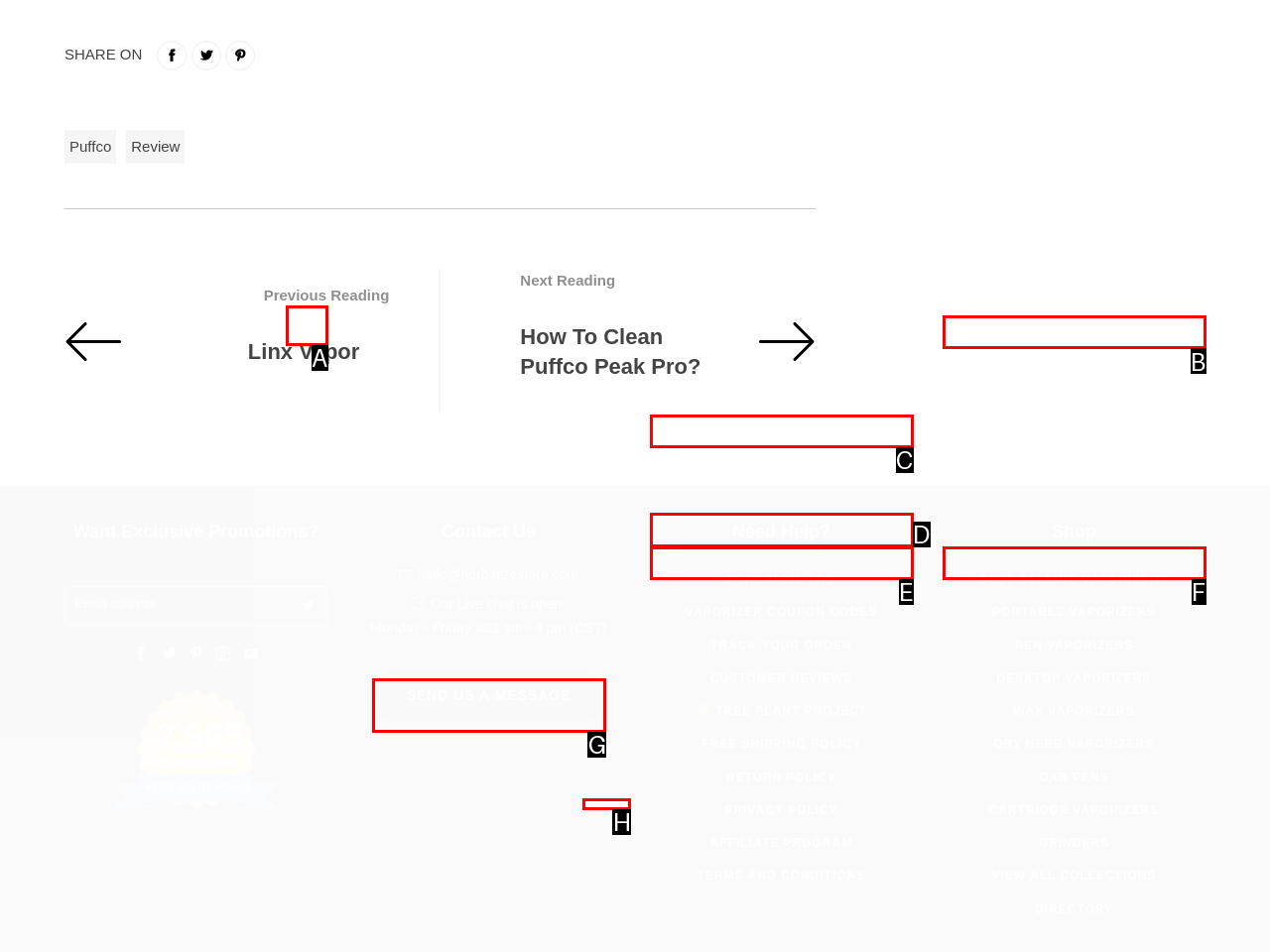From the given options, tell me which letter should be clicked to complete this task: Click on the SEND US A MESSAGE link
Answer with the letter only.

G